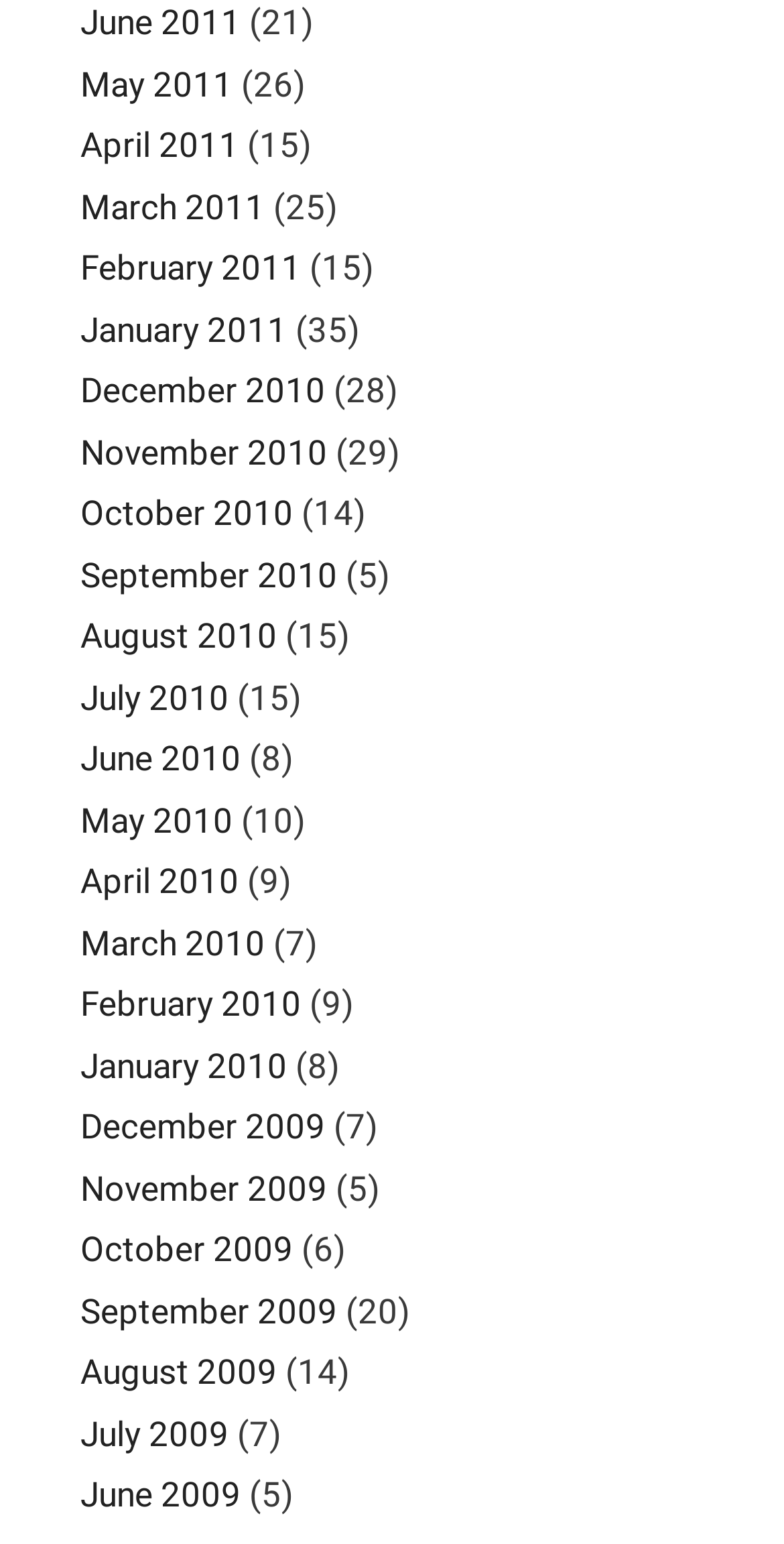What is the latest month available?
Based on the visual information, provide a detailed and comprehensive answer.

By examining the links on the webpage, I found that the latest month available is June 2011, which is located at the top of the list.